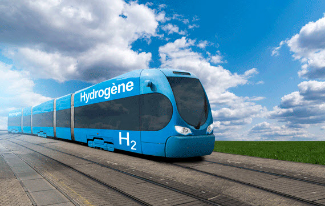Write a descriptive caption for the image, covering all notable aspects.

This image features a sleek, modern hydrogen-powered train, prominently displaying the word "Hydrogène" along its side, indicating its environmentally friendly energy source. The train is painted a vibrant blue, complementing the clear blue sky and wispy clouds above. In the background, lush green fields stretch out, emphasizing the train's role in promoting sustainable transport solutions. This visual representation aligns with ongoing efforts to develop a net-zero emission railway system, showcasing the future of cleaner transportation. The scene captures the essence of innovation in rail technology, highlighting the importance of reducing emissions in the railway industry.